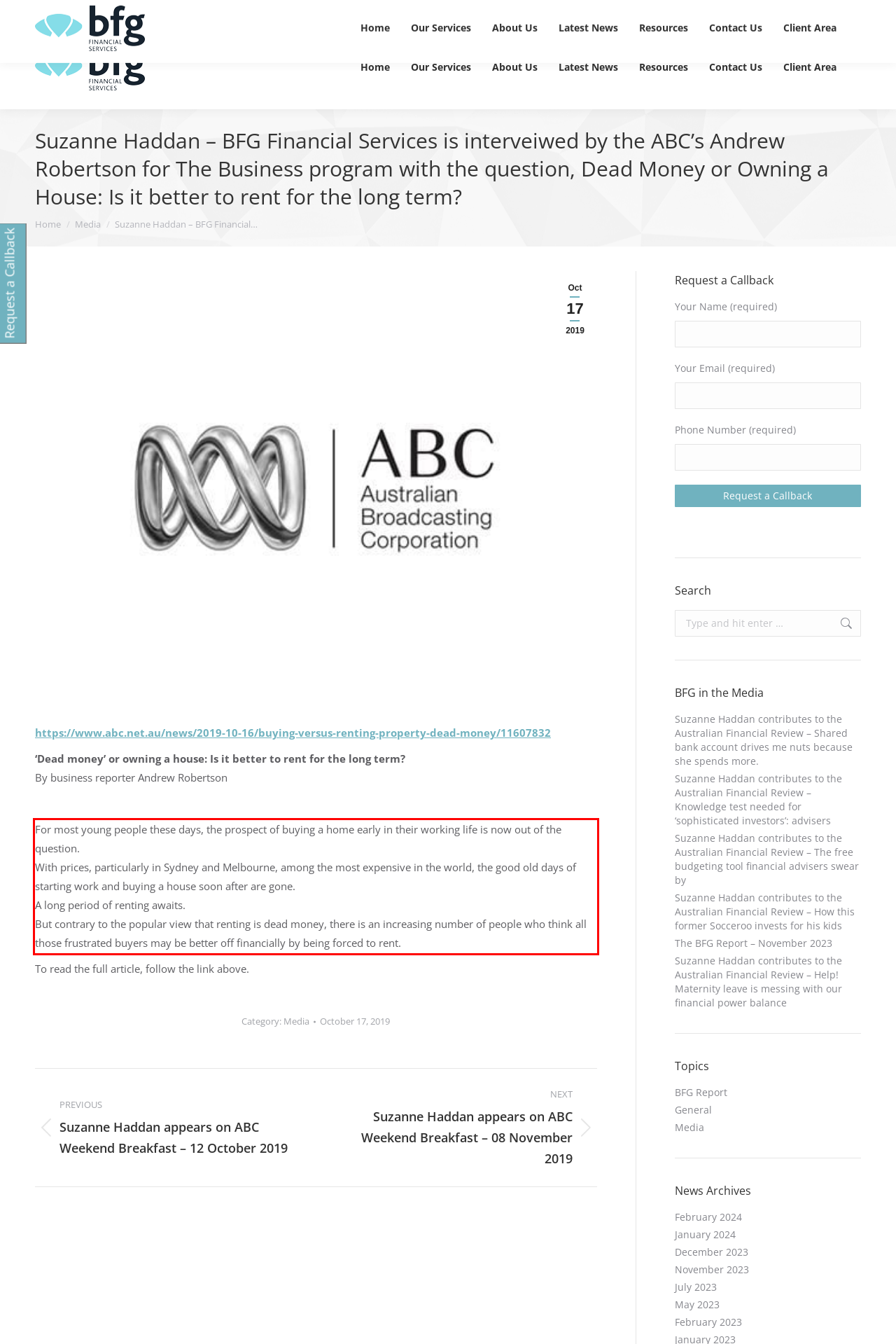Review the webpage screenshot provided, and perform OCR to extract the text from the red bounding box.

For most young people these days, the prospect of buying a home early in their working life is now out of the question. With prices, particularly in Sydney and Melbourne, among the most expensive in the world, the good old days of starting work and buying a house soon after are gone. A long period of renting awaits. But contrary to the popular view that renting is dead money, there is an increasing number of people who think all those frustrated buyers may be better off financially by being forced to rent.